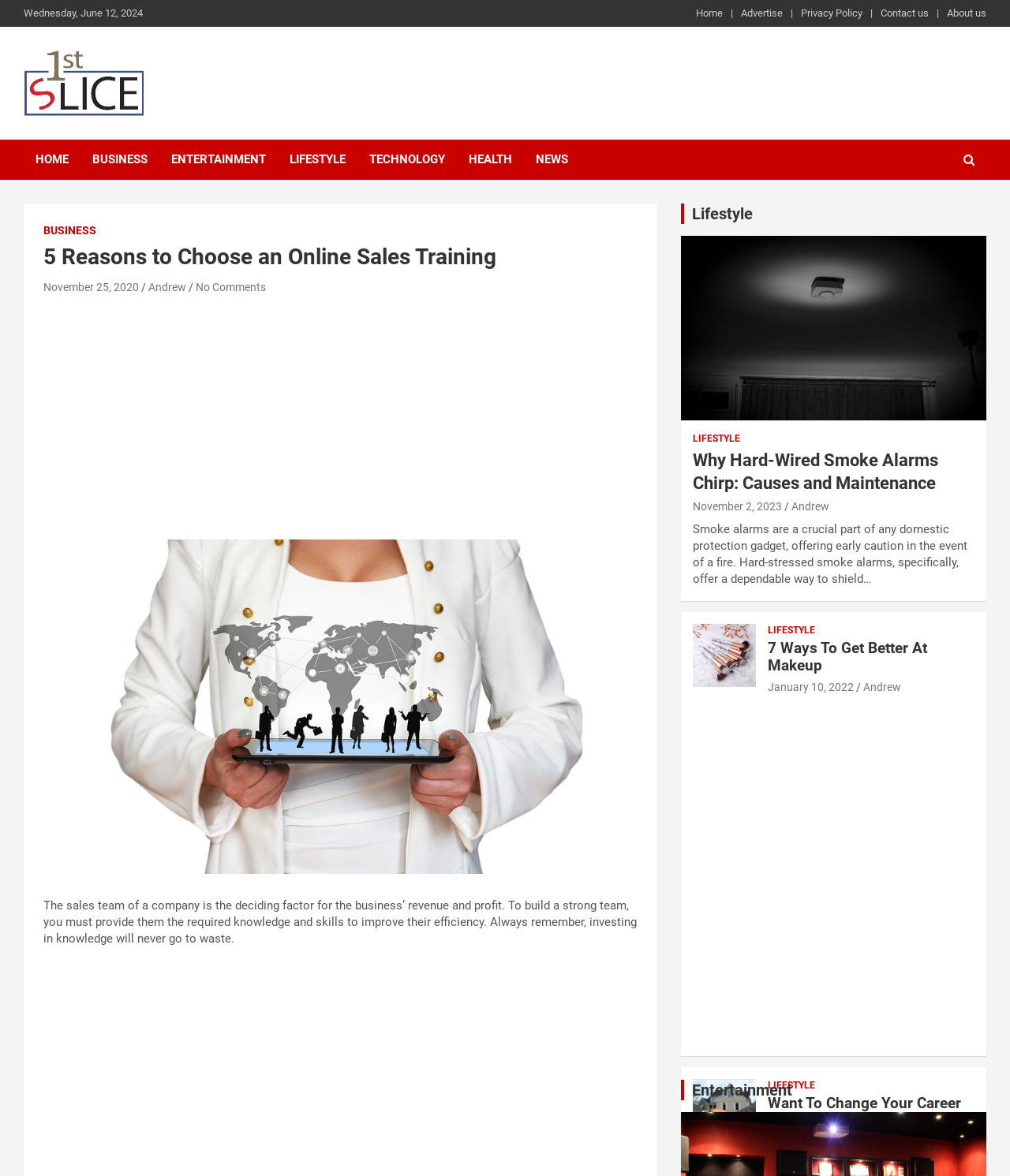Please identify the bounding box coordinates of the element's region that should be clicked to execute the following instruction: "Read the article '5 Reasons to Choose an Online Sales Training'". The bounding box coordinates must be four float numbers between 0 and 1, i.e., [left, top, right, bottom].

[0.043, 0.206, 0.632, 0.231]